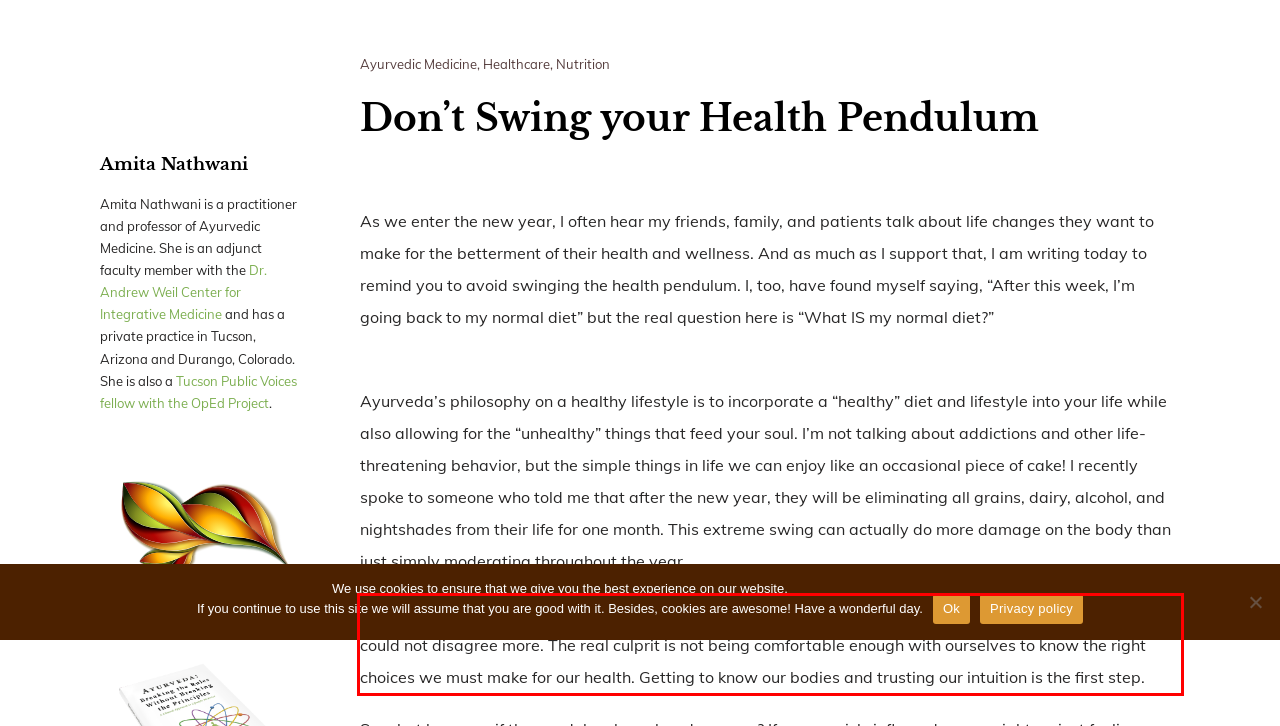You are provided with a screenshot of a webpage containing a red bounding box. Please extract the text enclosed by this red bounding box.

I once heard a weight loss coach say that moderation is what is wrong with the obesity epidemic today. I could not disagree more. The real culprit is not being comfortable enough with ourselves to know the right choices we must make for our health. Getting to know our bodies and trusting our intuition is the first step.